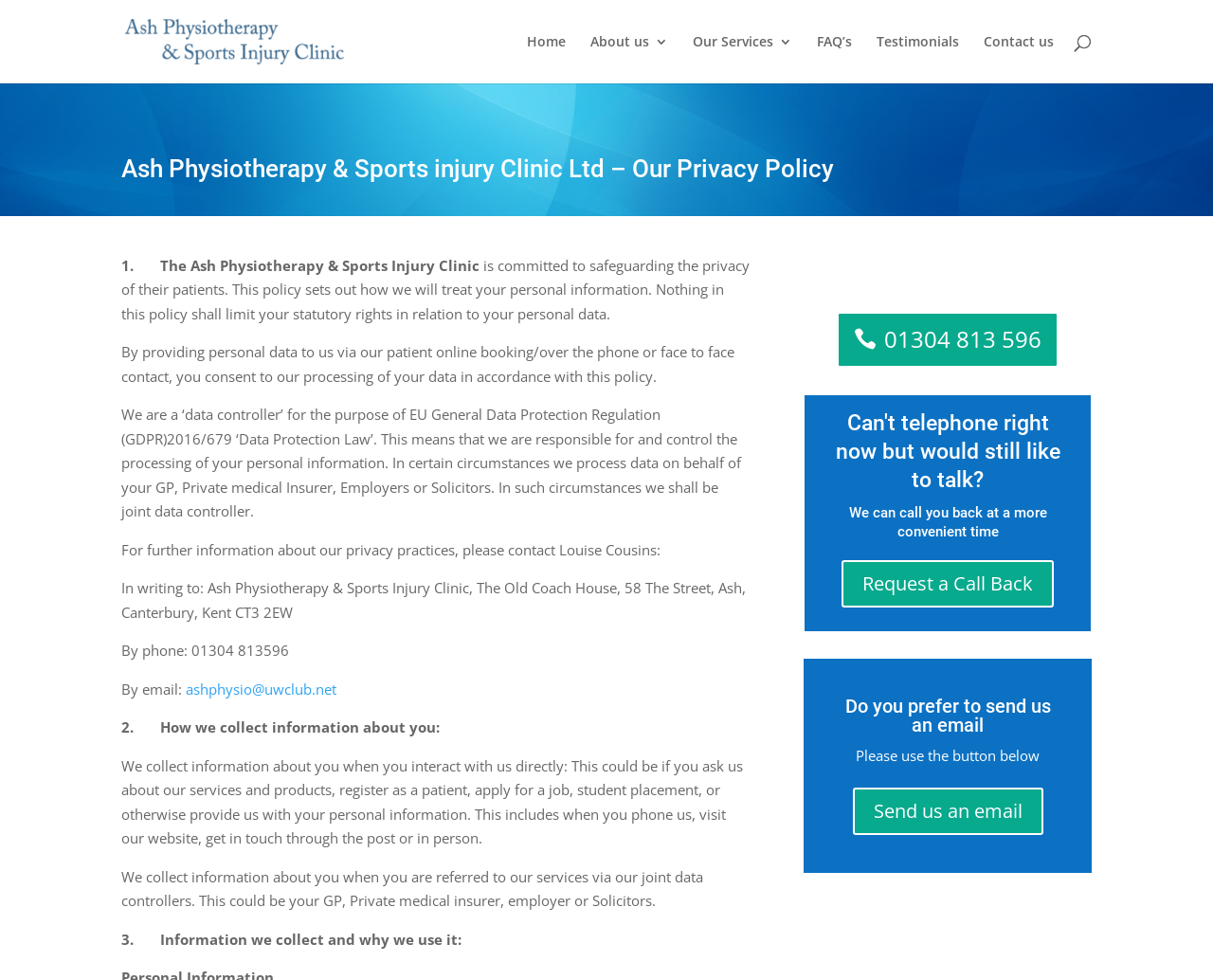Determine the webpage's heading and output its text content.

Ash Physiotherapy & Sports injury Clinic Ltd – Our Privacy Policy